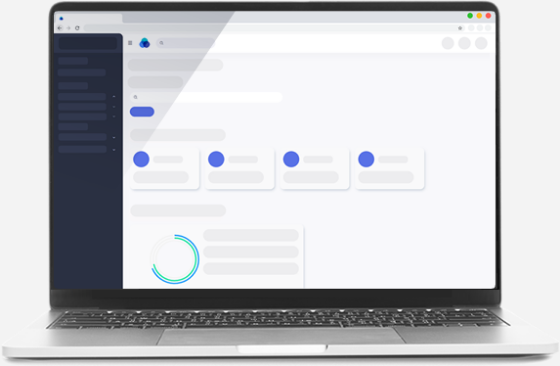Answer briefly with one word or phrase:
What do the circular loading indicators represent?

Loading